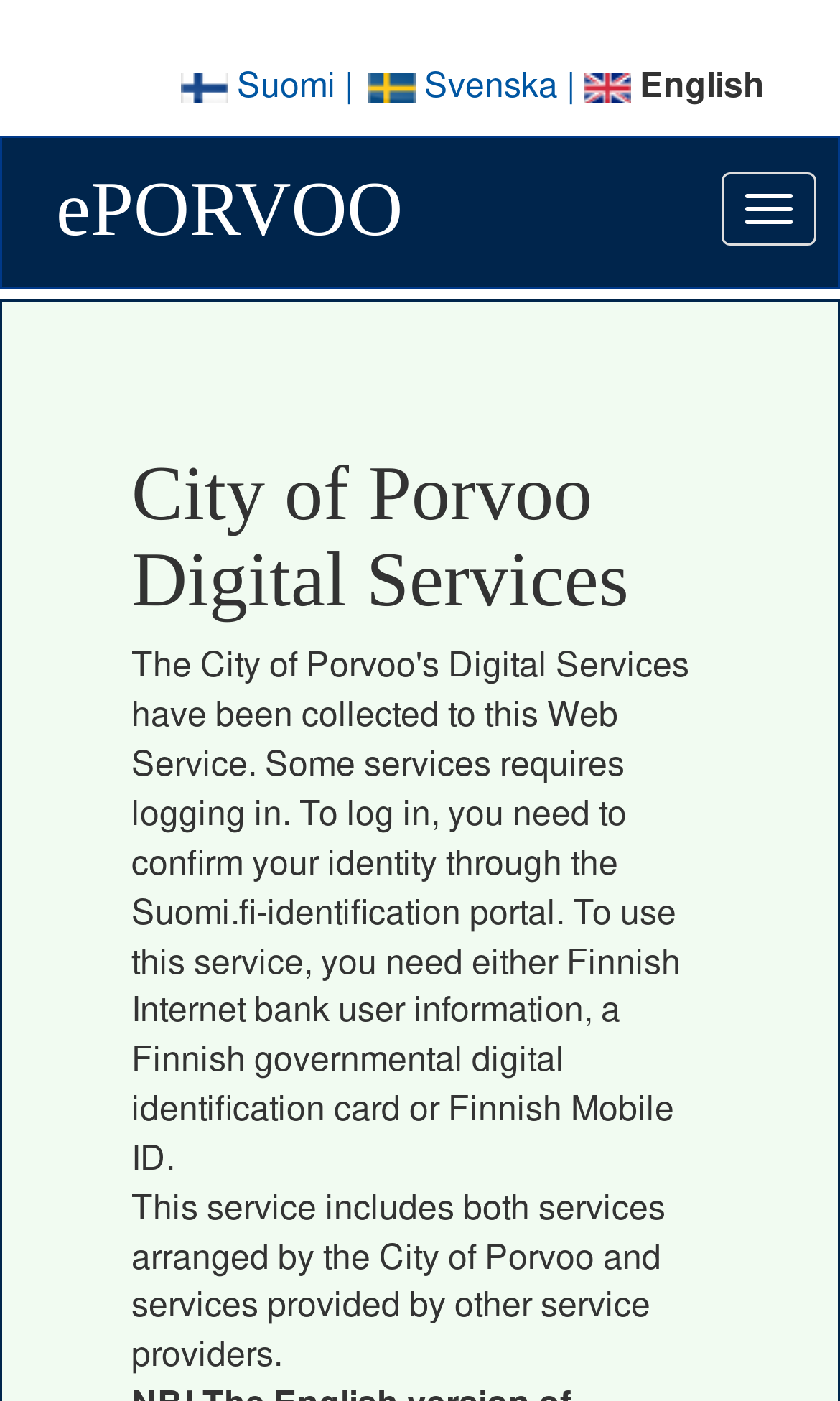Identify the bounding box of the HTML element described as: "Välj språket Svenska |".

[0.438, 0.051, 0.695, 0.075]